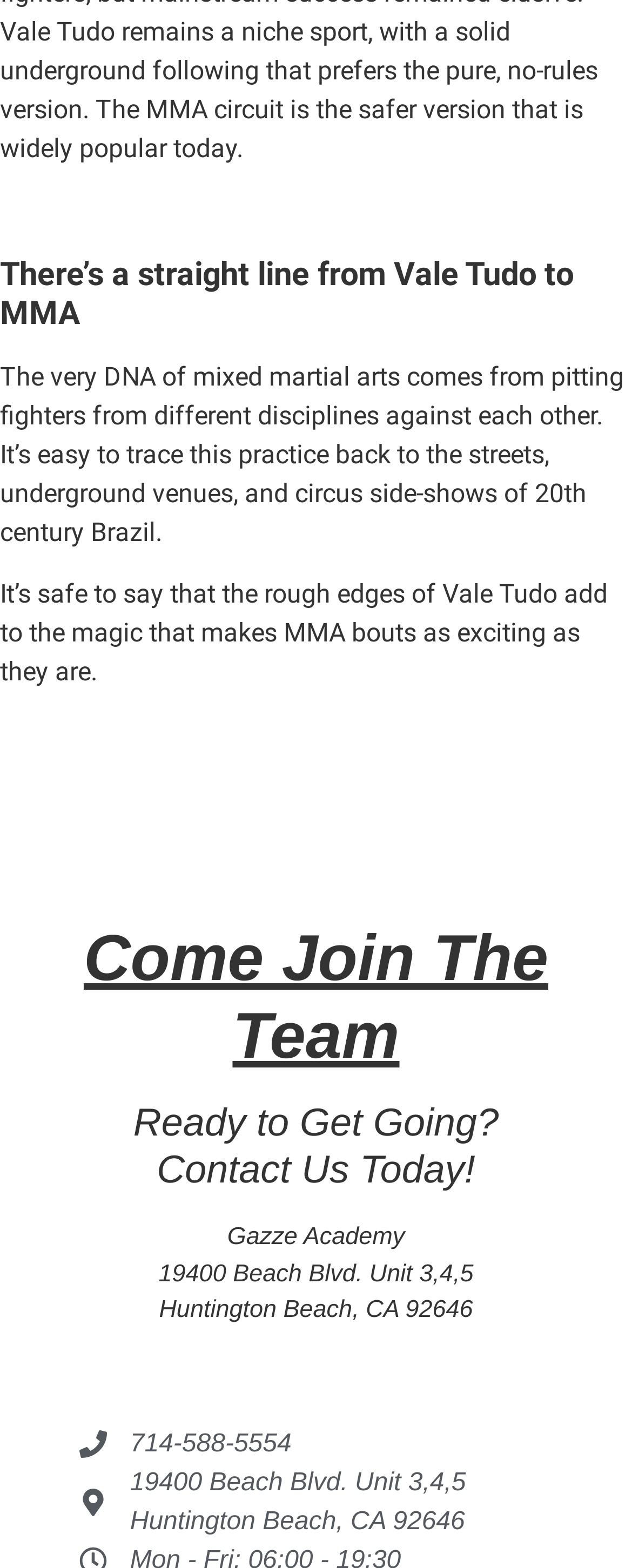What is the phone number to contact the academy?
Using the information presented in the image, please offer a detailed response to the question.

I found the answer by looking at the link element with the text '714-588-5554' at coordinates [0.126, 0.909, 0.461, 0.934]. This text is likely to be the phone number to contact the academy.